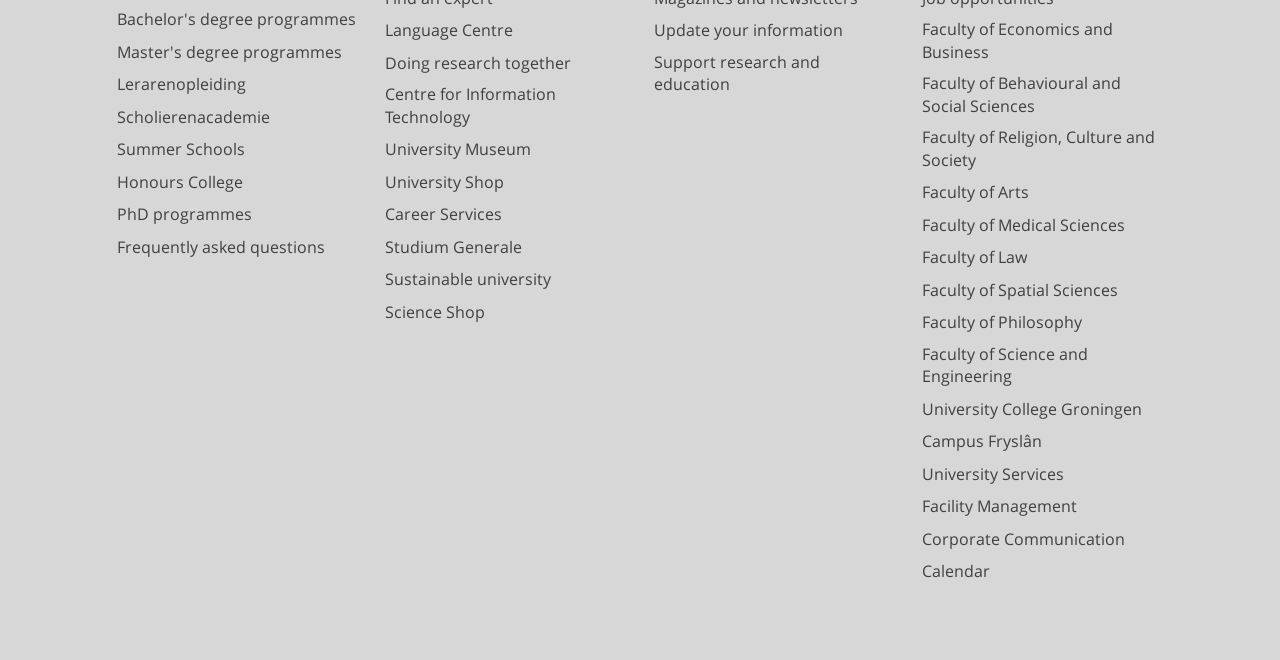Can you find the bounding box coordinates for the element that needs to be clicked to execute this instruction: "Get information about Career Services"? The coordinates should be given as four float numbers between 0 and 1, i.e., [left, top, right, bottom].

[0.301, 0.308, 0.392, 0.342]